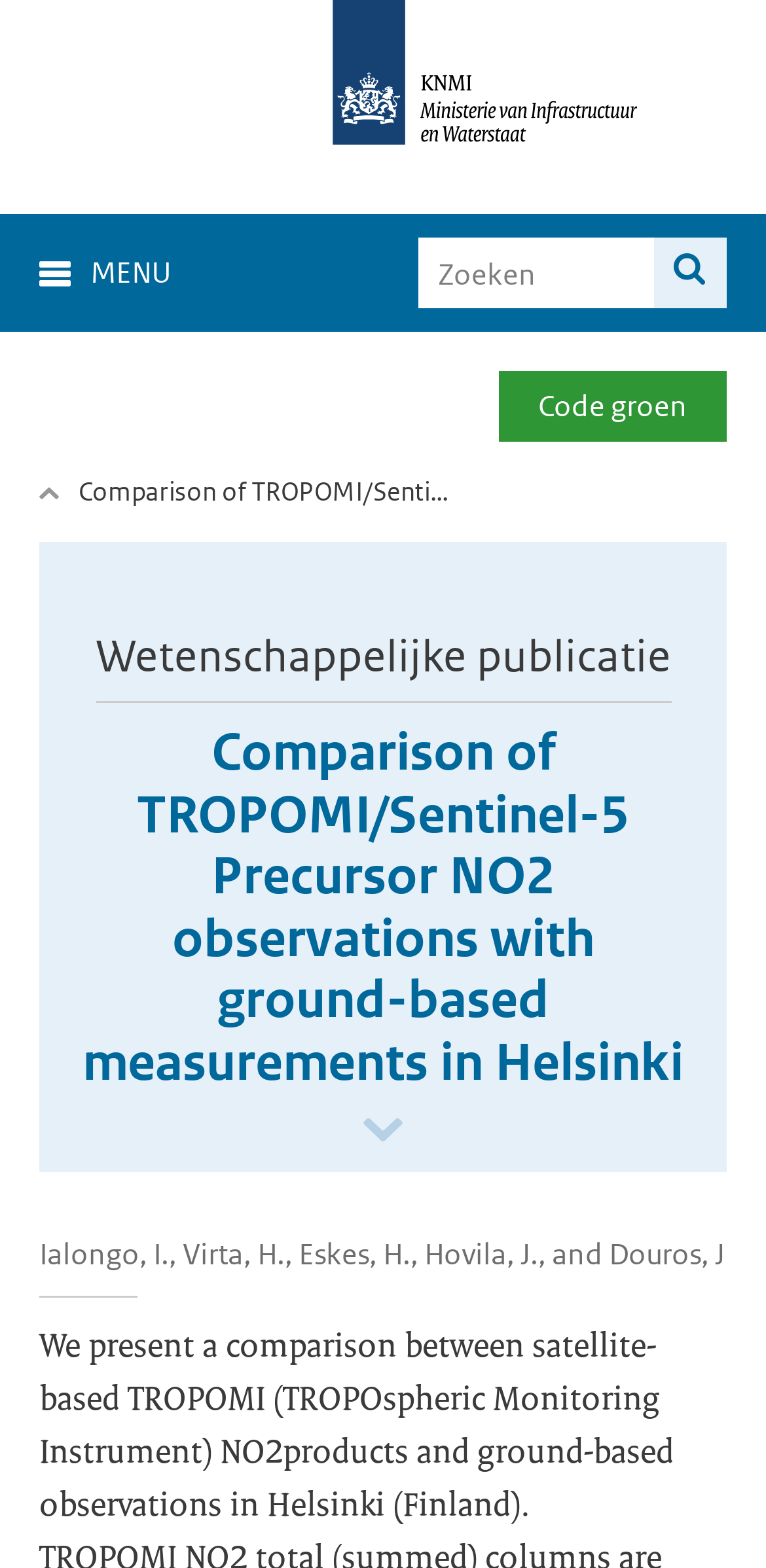Locate the UI element described as follows: "Code groen". Return the bounding box coordinates as four float numbers between 0 and 1 in the order [left, top, right, bottom].

[0.651, 0.237, 0.949, 0.282]